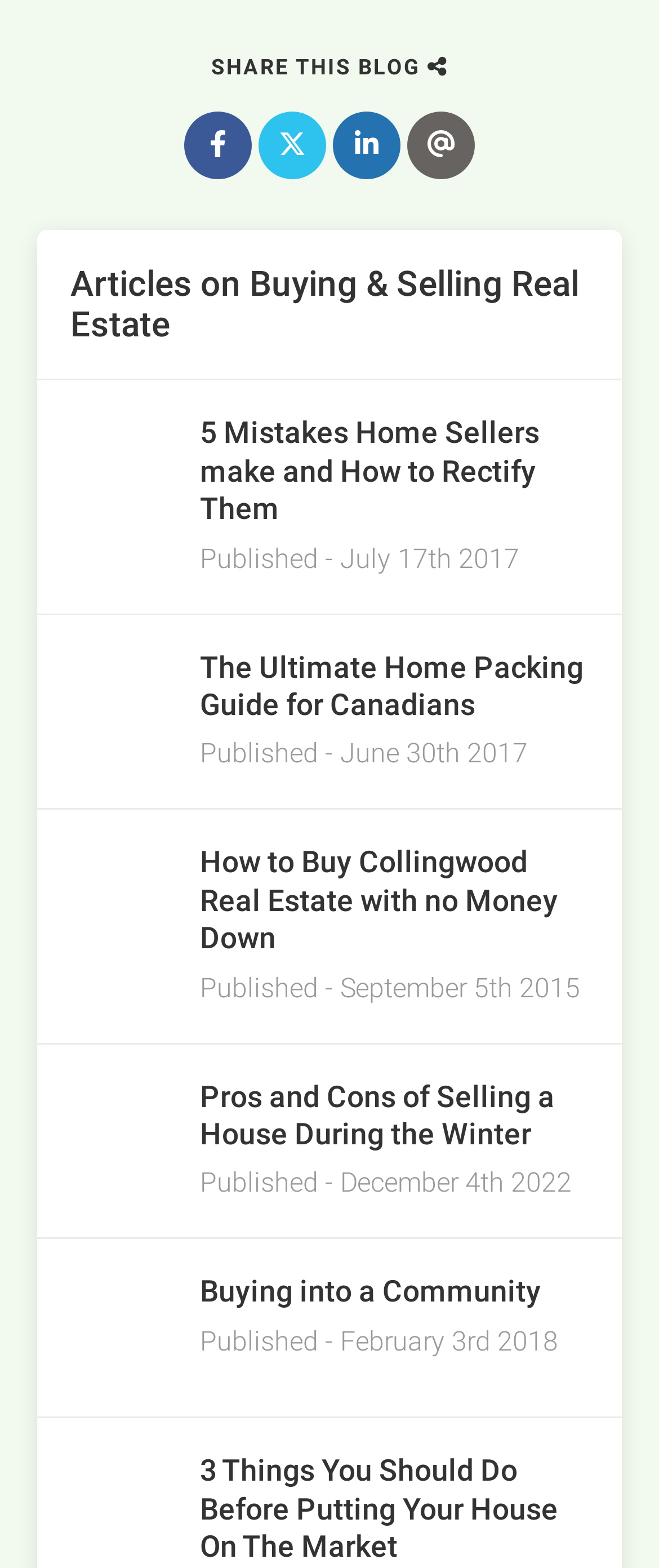Determine the bounding box coordinates for the HTML element described here: "parent_node: SHARE THIS BLOG".

[0.279, 0.072, 0.382, 0.115]